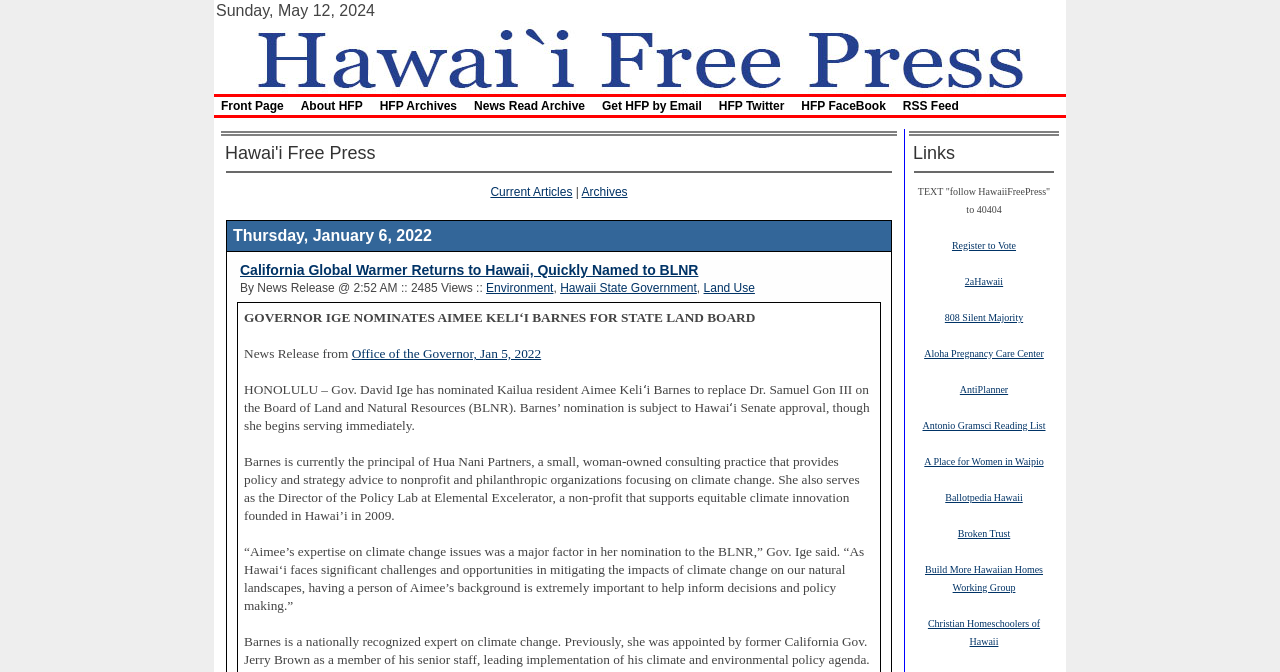Give an extensive and precise description of the webpage.

The webpage appears to be the front page of the Hawaii Free Press, a news website. At the top, there is a header section that displays the current date, "Sunday, May 12, 2024", and the website's logo, "Hawaii Free Press", accompanied by an image. Below the header, there is a navigation menu with links to various sections of the website, including "Front Page", "About HFP", "HFP Archives", "News Read Archive", "Get HFP by Email", "HFP Twitter", "HFP FaceBook", and "RSS Feed".

The main content area is divided into two columns. The left column features a news article with the title "California Global Warmer Returns to Hawaii, Quickly Named to BLNR" and a brief summary of the article. The article is categorized under "Environment", "Hawaii State Government", and "Land Use". There is also a link to the Office of the Governor, dated January 5, 2022.

The right column is dedicated to links to various external websites, including "Register to Vote", "2aHawaii", "808 Silent Majority", and several others. These links are organized into a list with separators between each group of links.

Overall, the webpage has a simple and organized layout, with a clear hierarchy of information and easy navigation to different sections of the website.